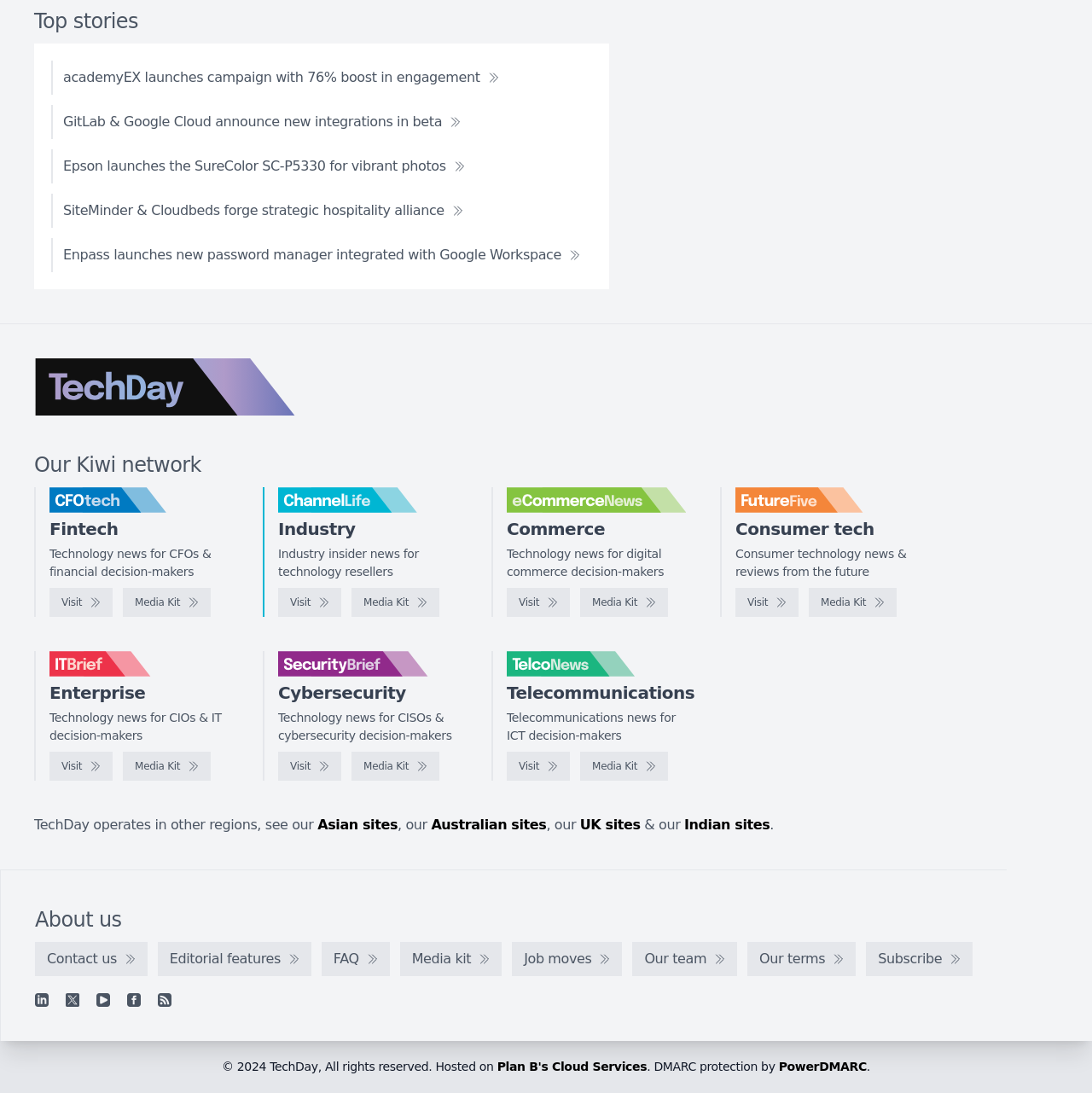How many logos are displayed on this webpage?
Refer to the screenshot and respond with a concise word or phrase.

6